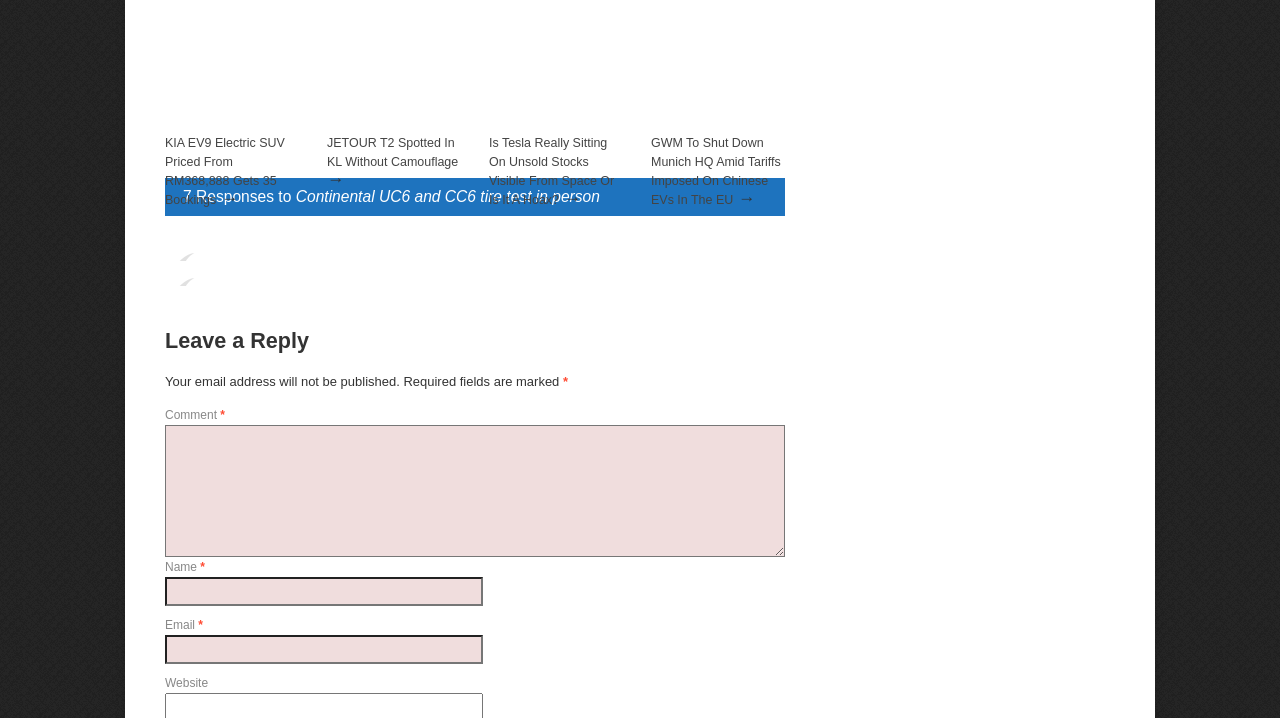Show the bounding box coordinates for the element that needs to be clicked to execute the following instruction: "Register for the meeting now". Provide the coordinates in the form of four float numbers between 0 and 1, i.e., [left, top, right, bottom].

None